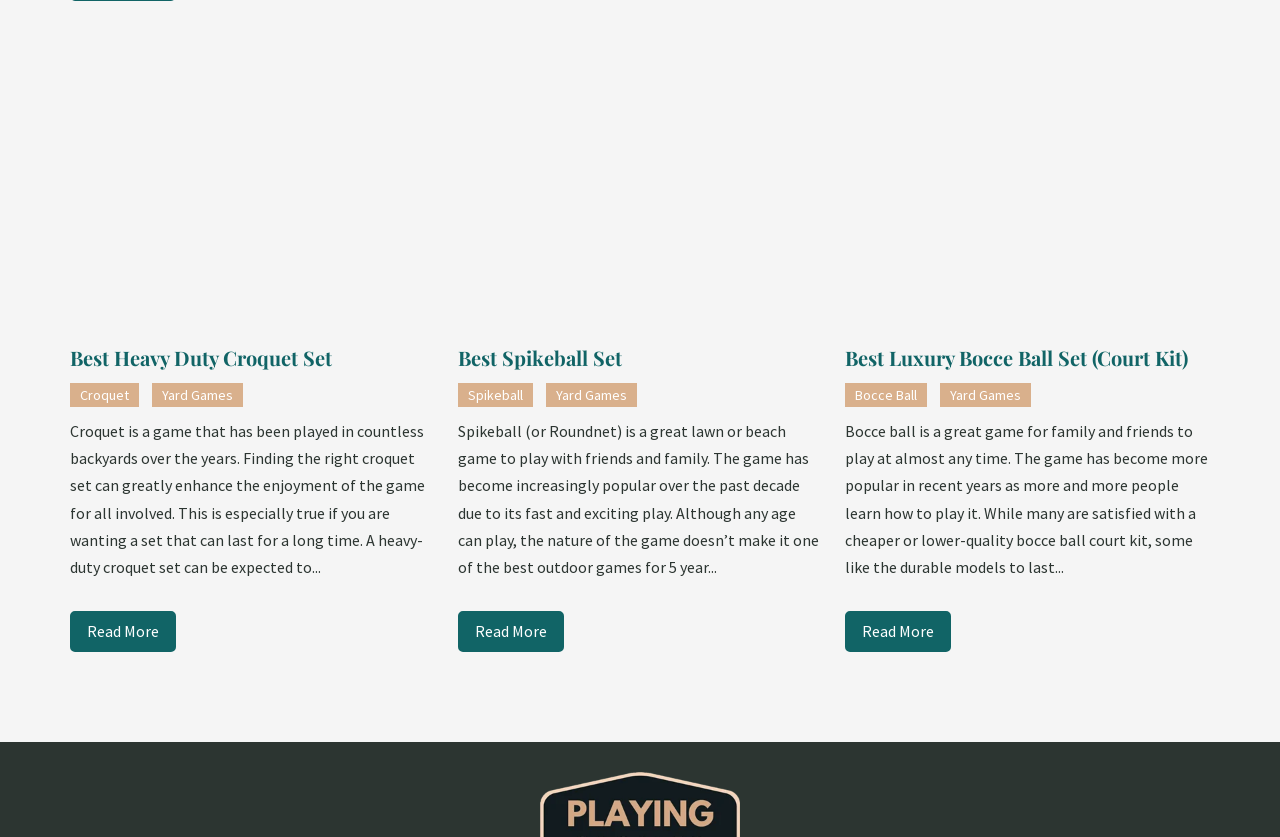Pinpoint the bounding box coordinates of the area that should be clicked to complete the following instruction: "View the best heavy duty croquet set". The coordinates must be given as four float numbers between 0 and 1, i.e., [left, top, right, bottom].

[0.055, 0.412, 0.259, 0.443]